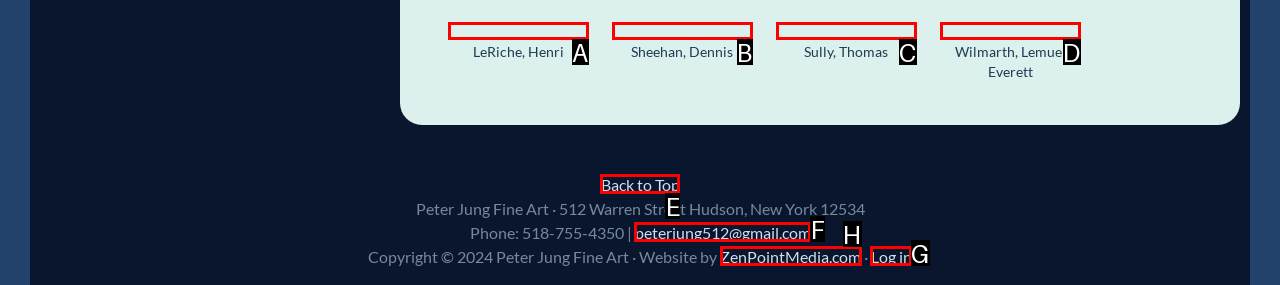Choose the UI element you need to click to carry out the task: Log in to the website.
Respond with the corresponding option's letter.

G